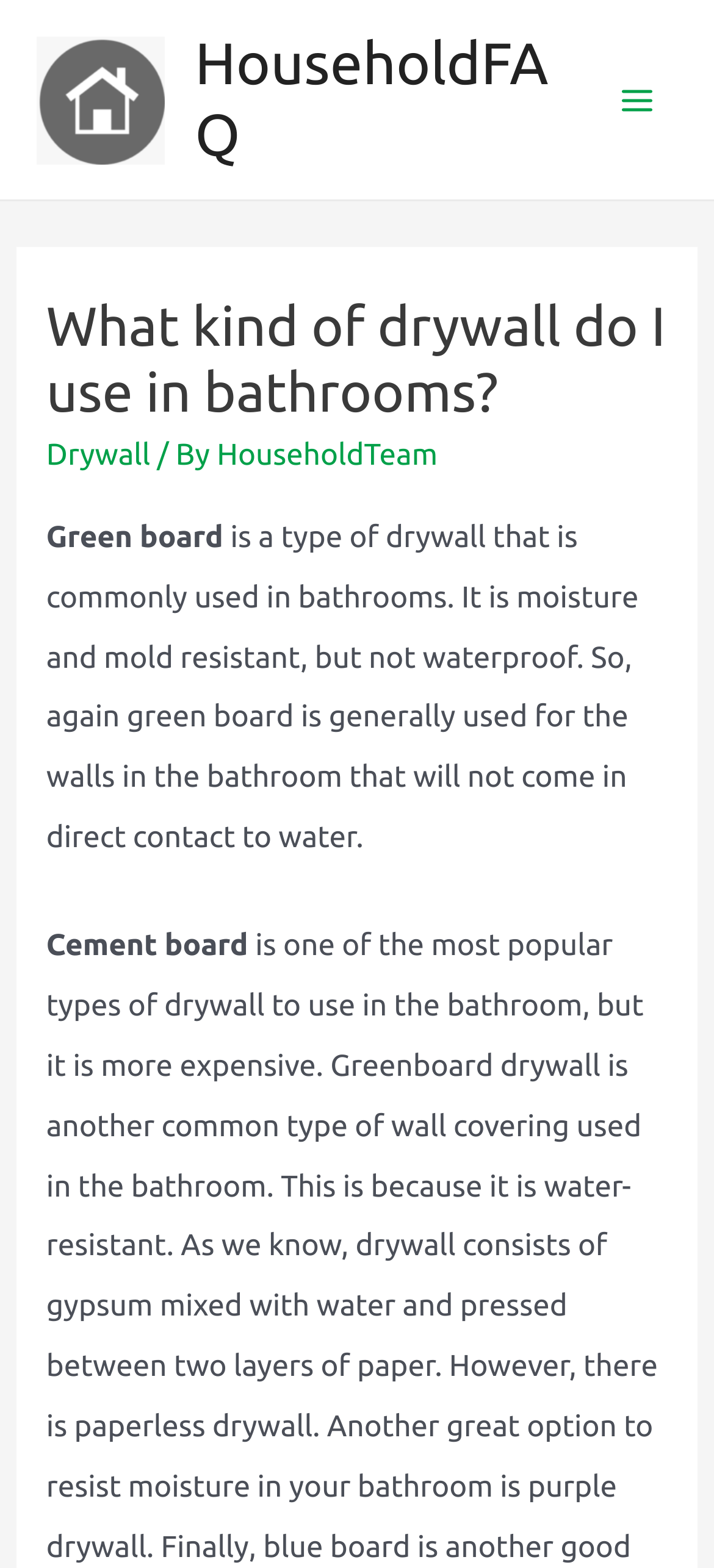Could you identify the text that serves as the heading for this webpage?

What kind of drywall do I use in bathrooms?